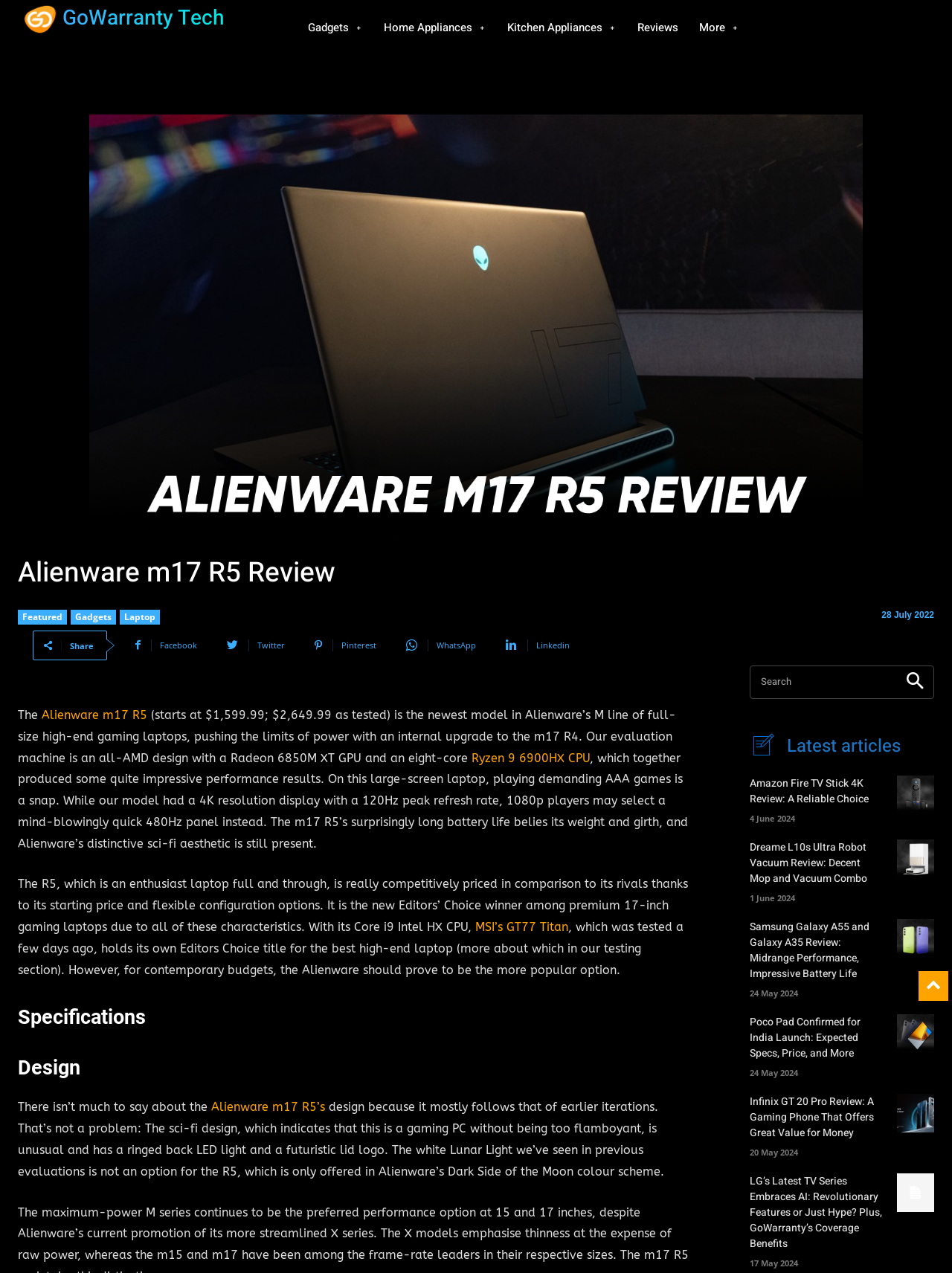Determine the bounding box coordinates of the clickable region to carry out the instruction: "Read the 'Alienware m17 R5 Review'".

[0.019, 0.435, 0.352, 0.466]